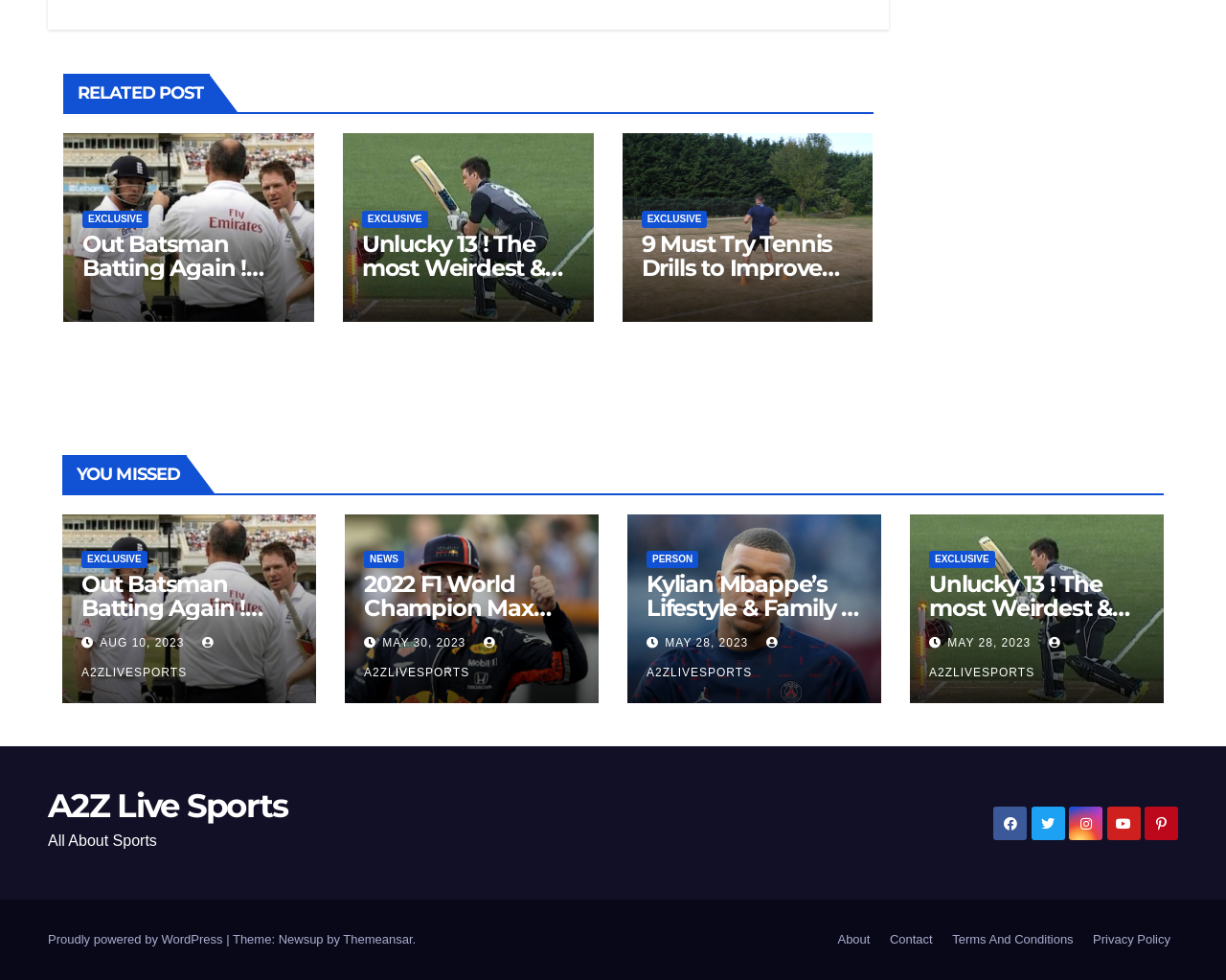What is the name of the website?
Kindly give a detailed and elaborate answer to the question.

The link 'A2Z Live Sports' at the bottom of the webpage suggests that this is the name of the website. Additionally, the StaticText 'All About Sports' nearby reinforces this conclusion.